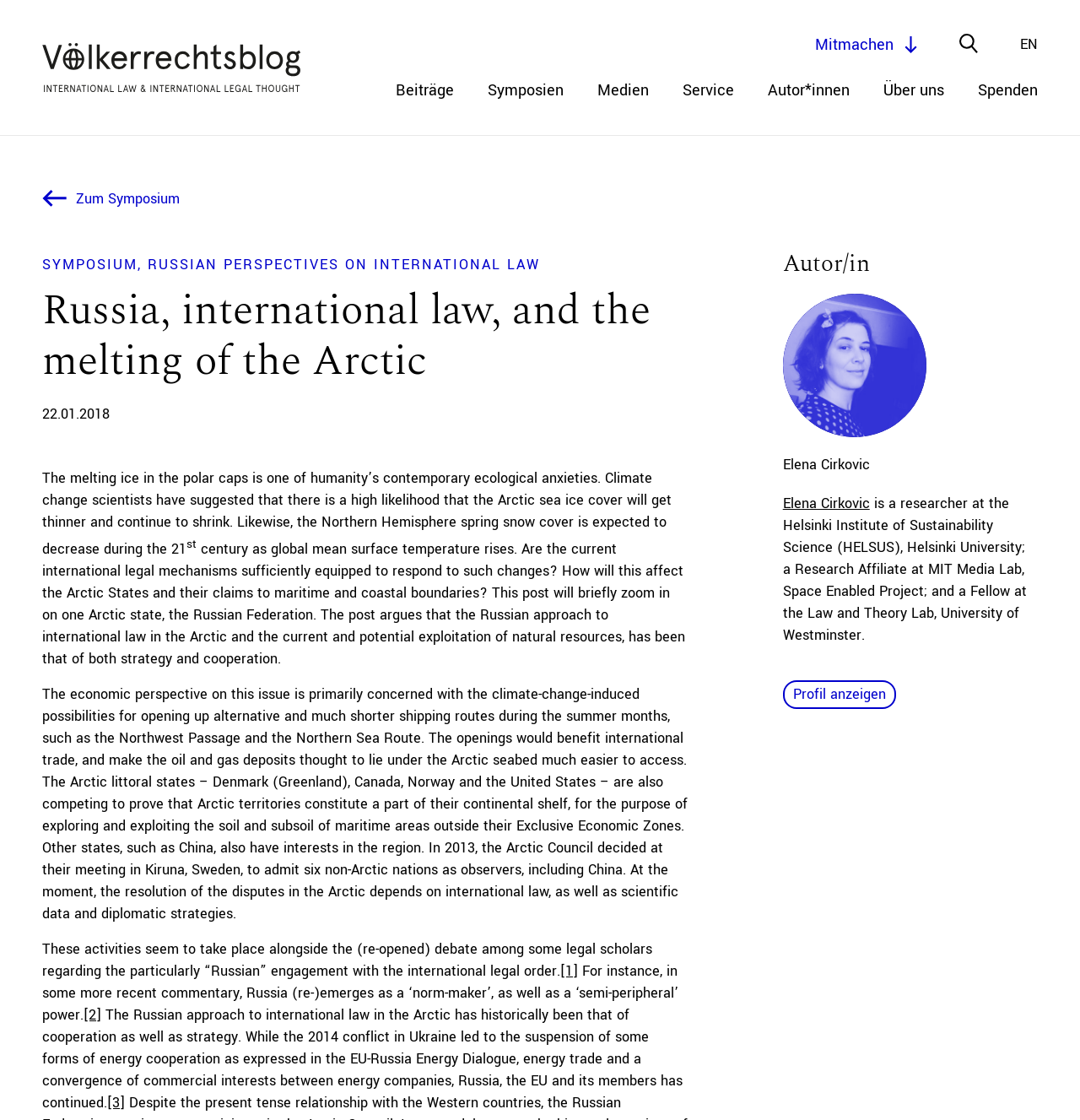Detail the various sections and features present on the webpage.

This webpage appears to be a blog post discussing Russia, international law, and the melting of the Arctic. At the top, there are several hidden links to different sections of the website, including "Beiträge", "Symposien", "Medien", "Service", "Autor*innen", "Über uns", and "Spenden". To the right of these links is a language selection option, with a link to switch to English.

Below the top navigation, there is a call to action to "Mitmachen" (participate) with a link to a symposium. The main content of the page is a blog post with a heading that matches the title of the webpage. The post discusses the impact of climate change on the Arctic region and its implications for international law, with a focus on Russia's approach to the issue.

The blog post is divided into several paragraphs, with a date stamp at the top indicating that it was published on January 22, 2018. The text discusses the potential for new shipping routes to open up in the Arctic, the competition between nations to claim maritime and coastal boundaries, and the role of international law in resolving these disputes.

At the bottom of the page, there is information about the author, Elena Cirkovic, including a link to her profile and a brief bio describing her research affiliations.